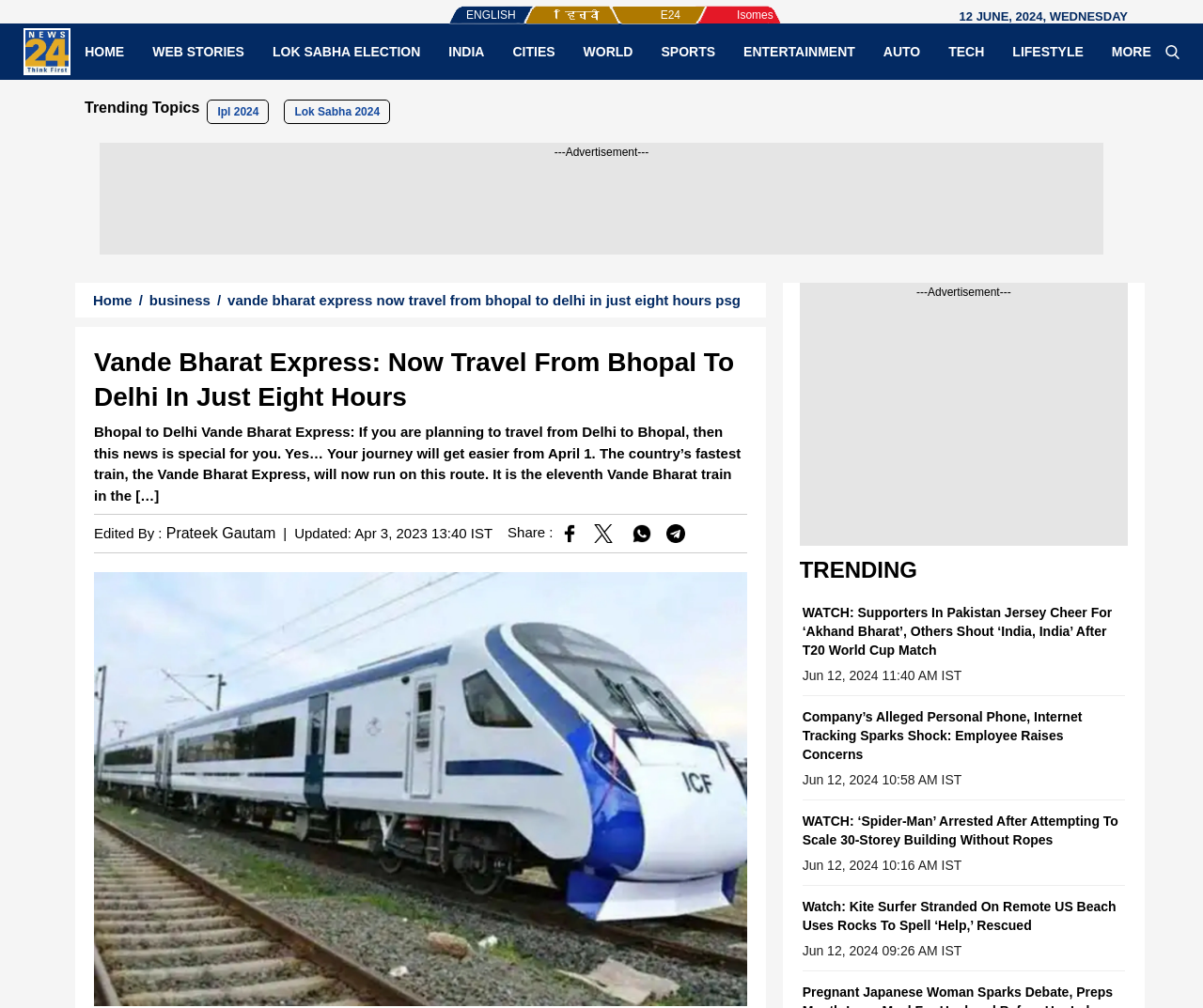Highlight the bounding box coordinates of the element that should be clicked to carry out the following instruction: "Click on the 'share story on facebook' link". The coordinates must be given as four float numbers ranging from 0 to 1, i.e., [left, top, right, bottom].

[0.466, 0.52, 0.482, 0.536]